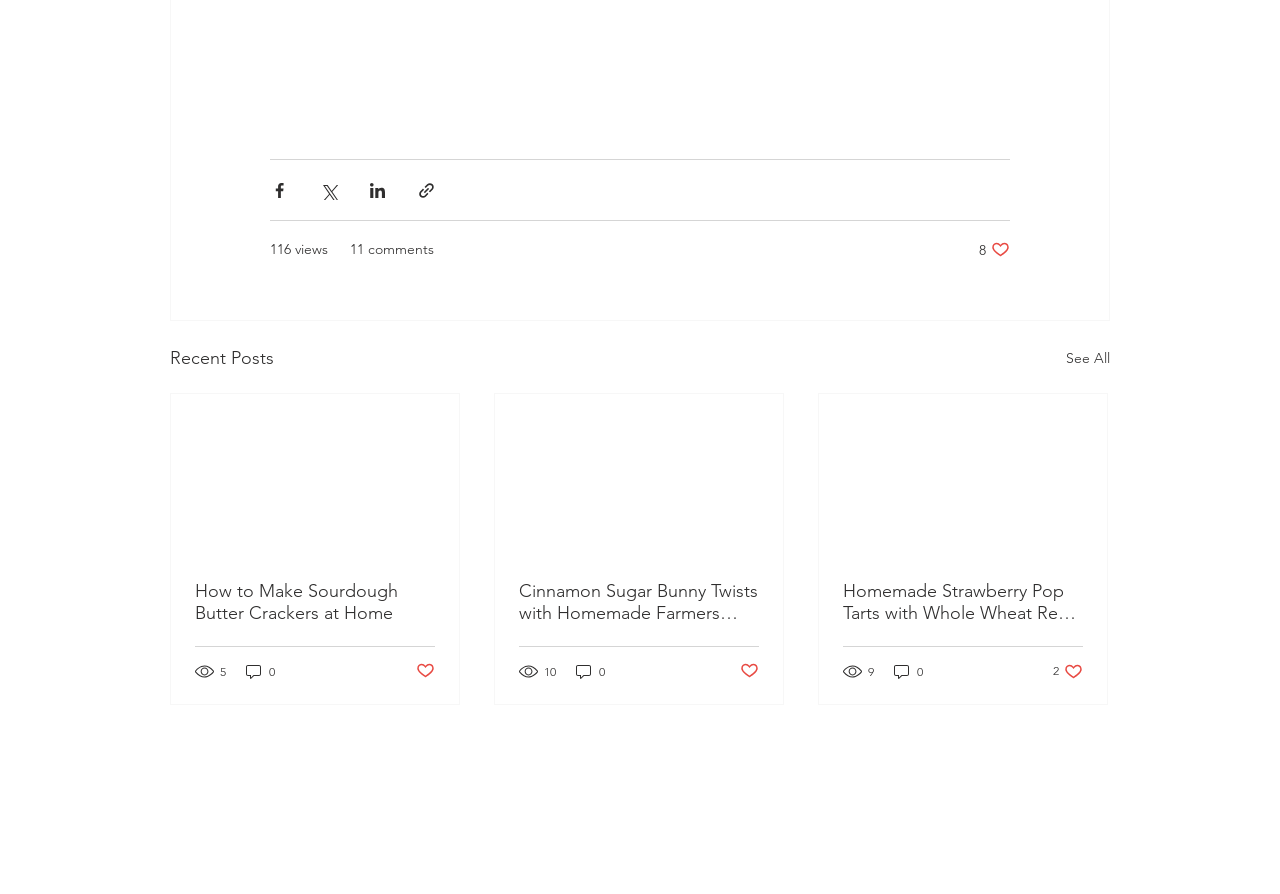Locate the bounding box coordinates of the clickable part needed for the task: "Like the post about Cinnamon Sugar Bunny Twists".

[0.578, 0.739, 0.593, 0.762]